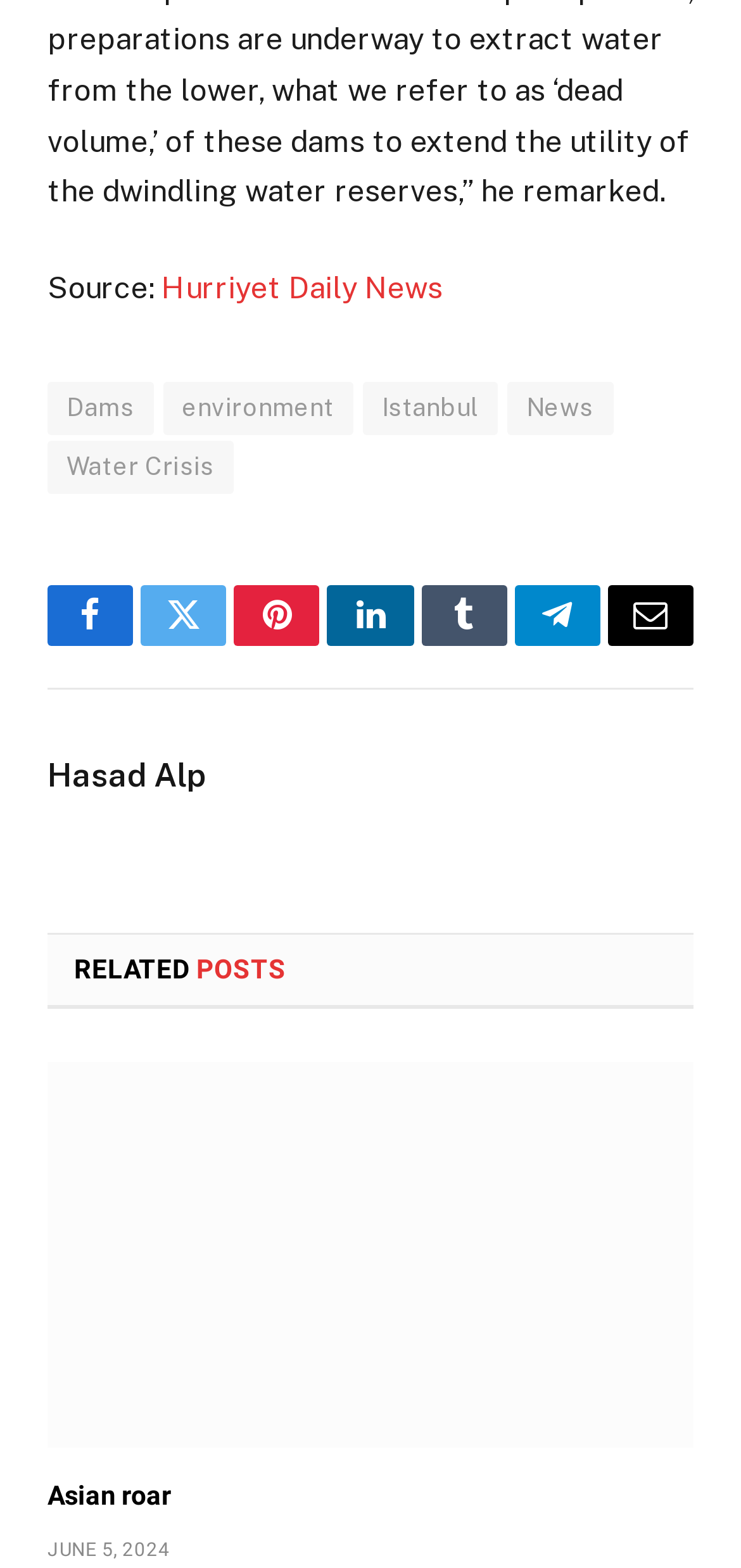Locate the bounding box coordinates of the element that should be clicked to execute the following instruction: "View the Asian roar article".

[0.064, 0.678, 0.936, 0.923]